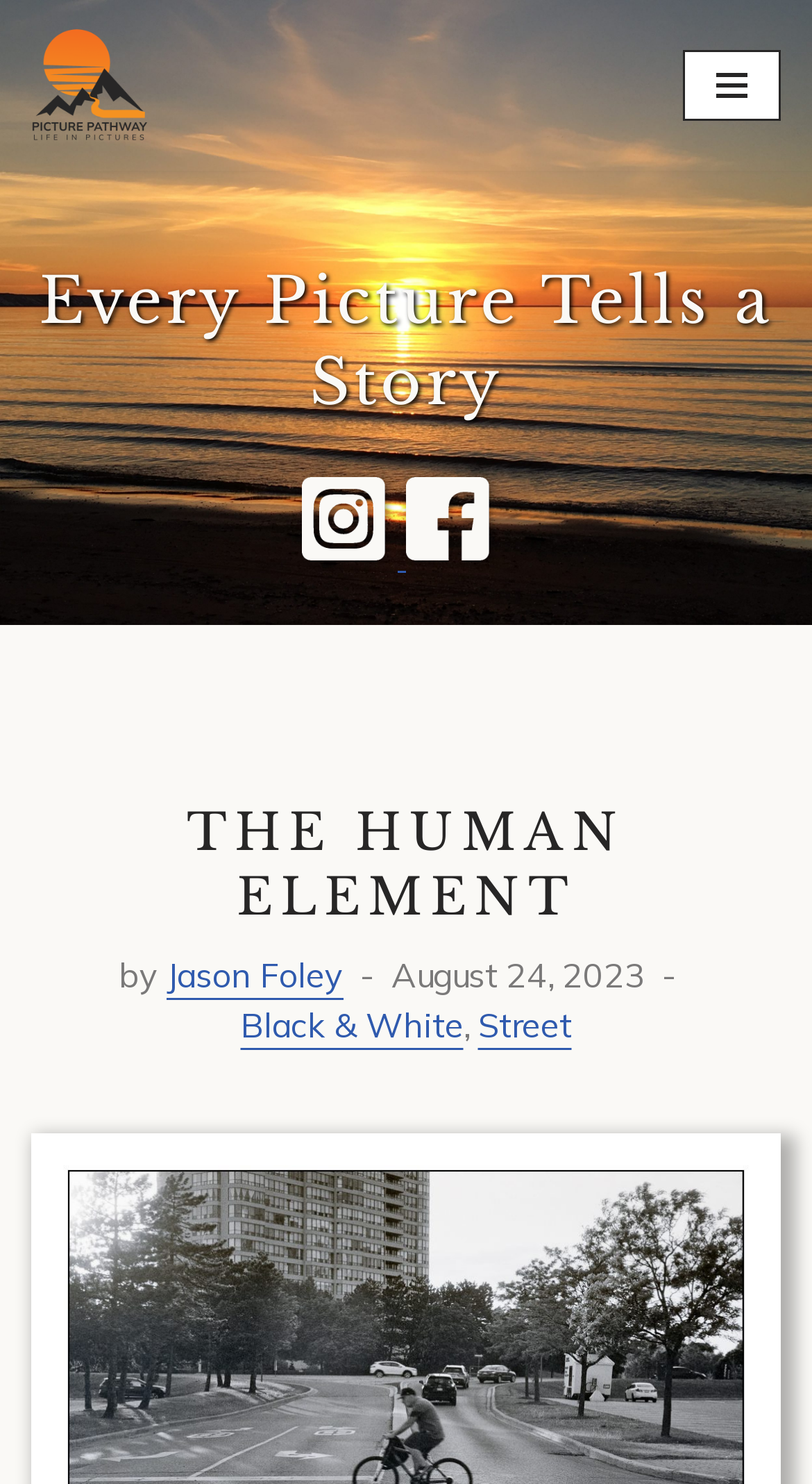Consider the image and give a detailed and elaborate answer to the question: 
How many categories are listed on the webpage?

I counted the number of categories listed on the webpage by looking at the links following the 'THE HUMAN ELEMENT' heading, and I found two categories, 'Black & White' and 'Street'.